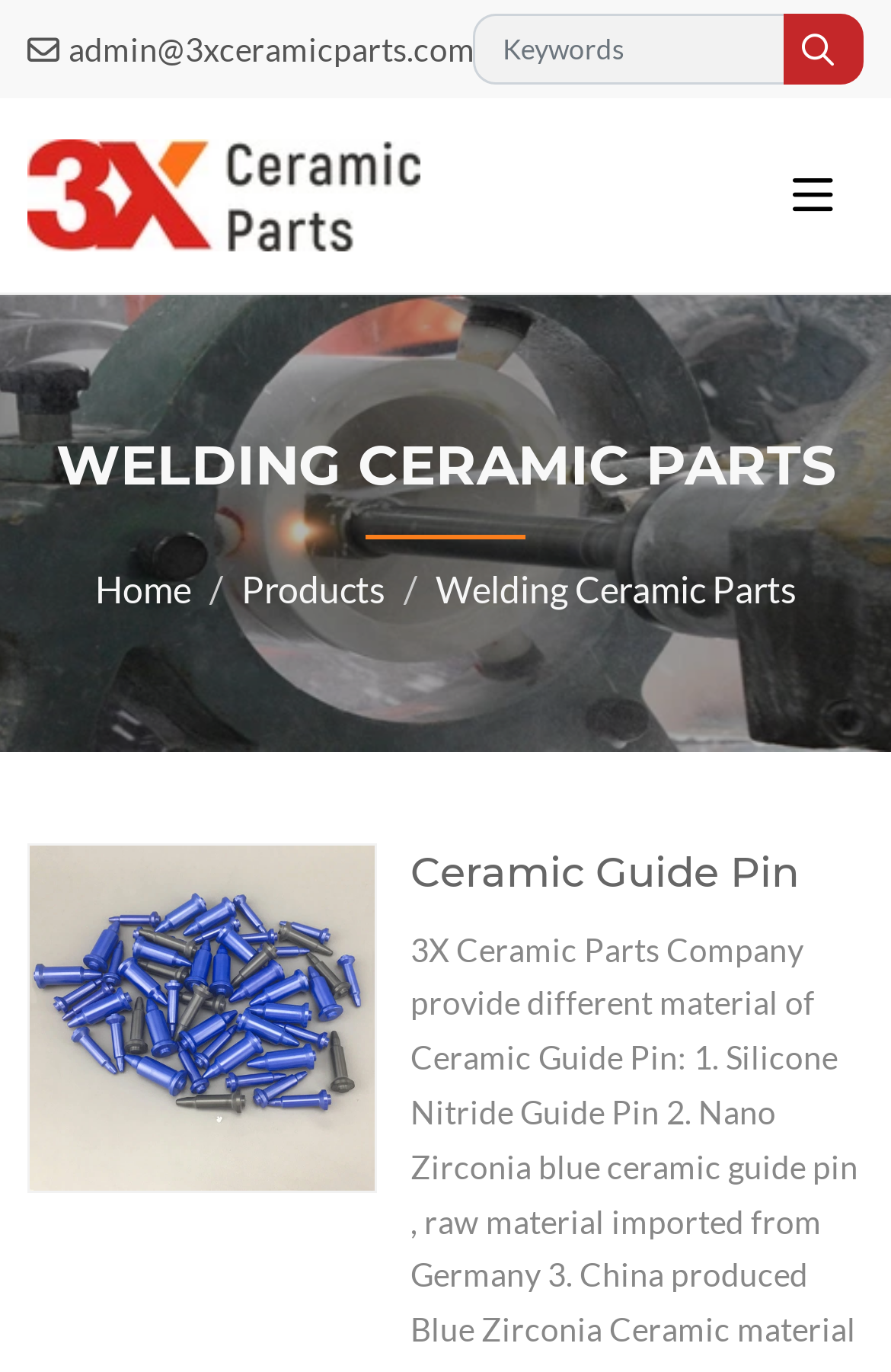Find the bounding box coordinates of the element to click in order to complete the given instruction: "contact the company."

[0.077, 0.016, 0.533, 0.056]